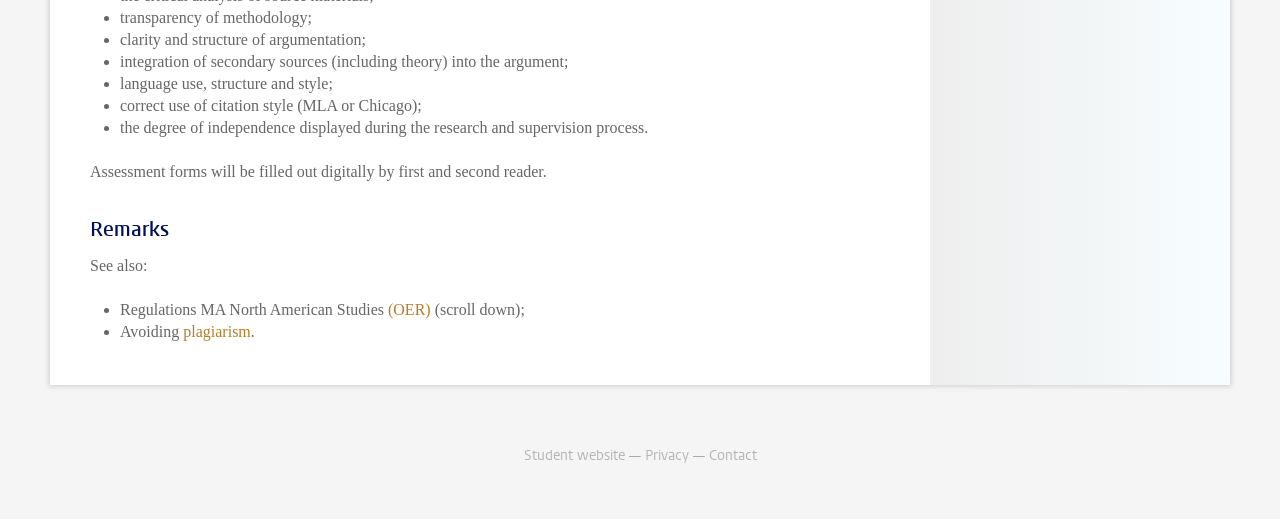Using the description: "Student website", determine the UI element's bounding box coordinates. Ensure the coordinates are in the format of four float numbers between 0 and 1, i.e., [left, top, right, bottom].

[0.409, 0.858, 0.488, 0.895]